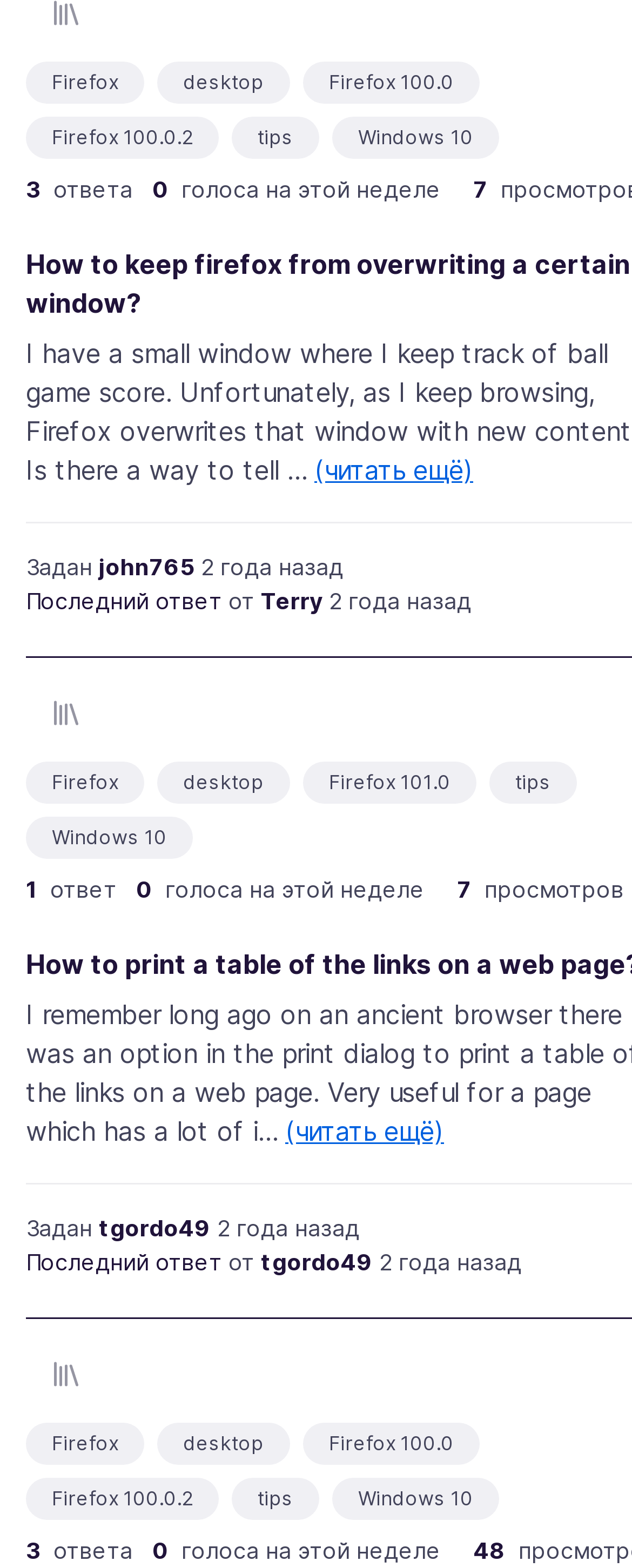Locate the bounding box coordinates of the clickable region necessary to complete the following instruction: "Check the tips for 'Windows 10'". Provide the coordinates in the format of four float numbers between 0 and 1, i.e., [left, top, right, bottom].

[0.567, 0.078, 0.749, 0.097]